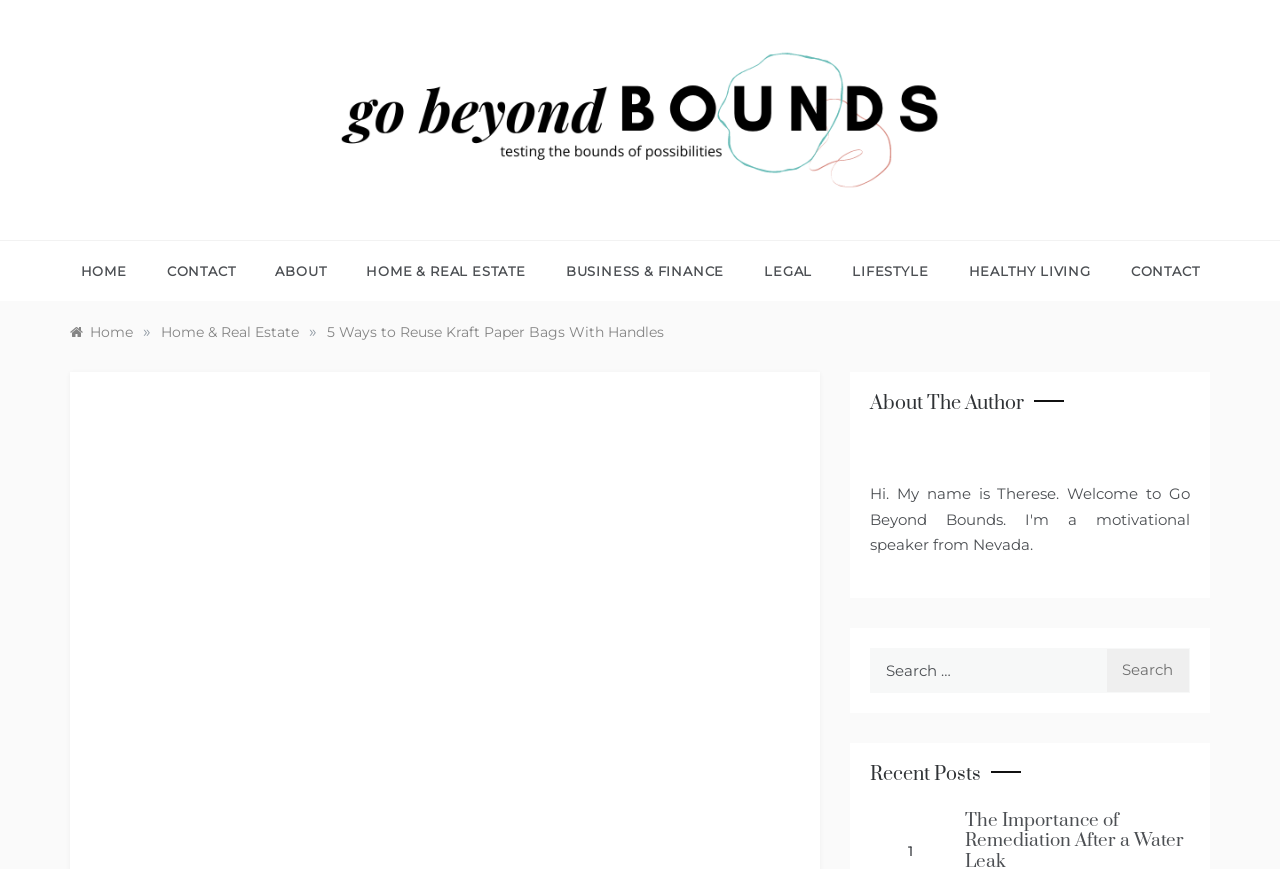Locate the bounding box coordinates of the area to click to fulfill this instruction: "Visit the 'Sample Page'". The bounding box should be presented as four float numbers between 0 and 1, in the order [left, top, right, bottom].

None